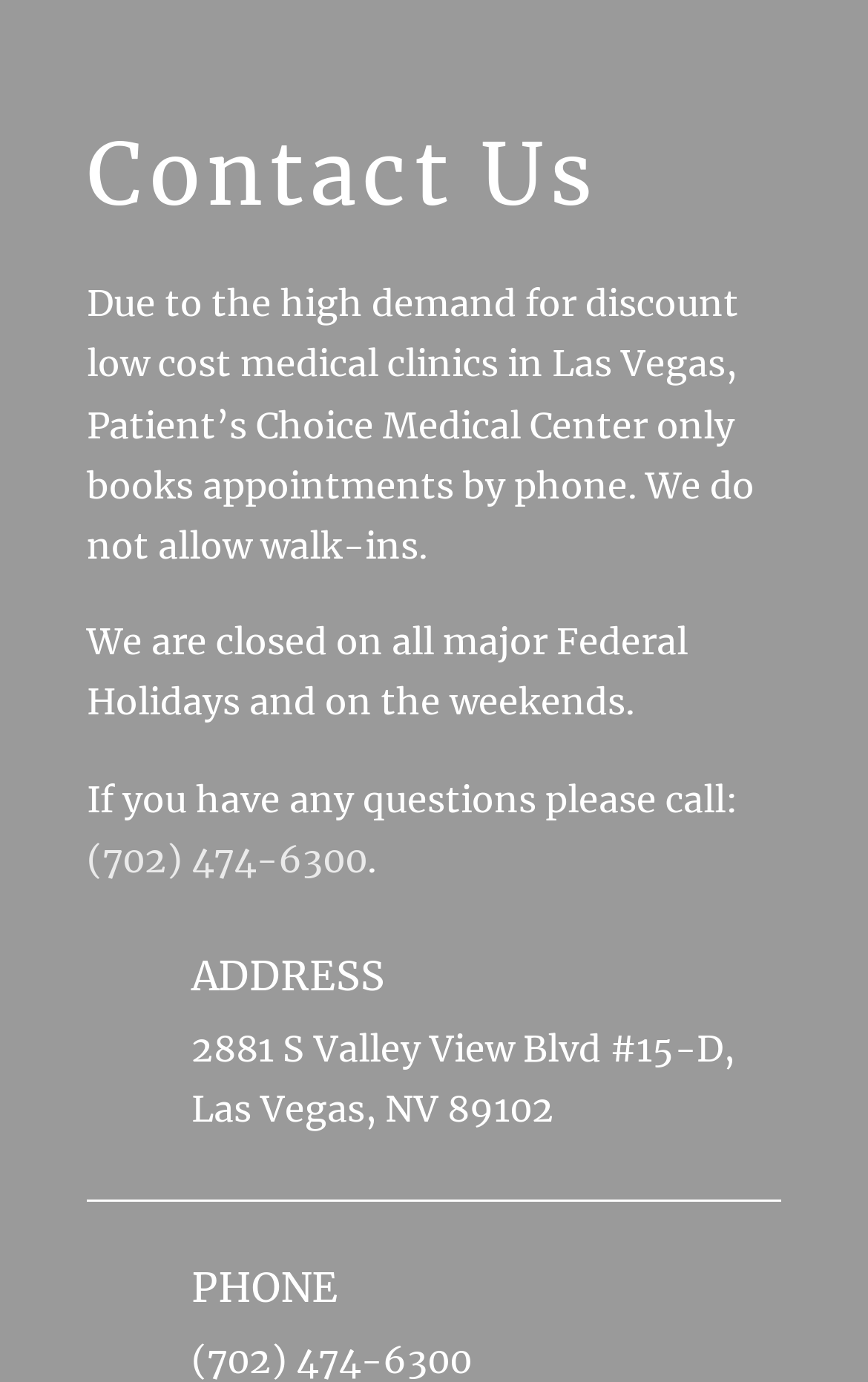Can you give a detailed response to the following question using the information from the image? What is the phone number to book an appointment?

The phone number to book an appointment can be found in the contact information section of the webpage, where it is stated that 'If you have any questions please call:' followed by the phone number '(702) 474-6300'.